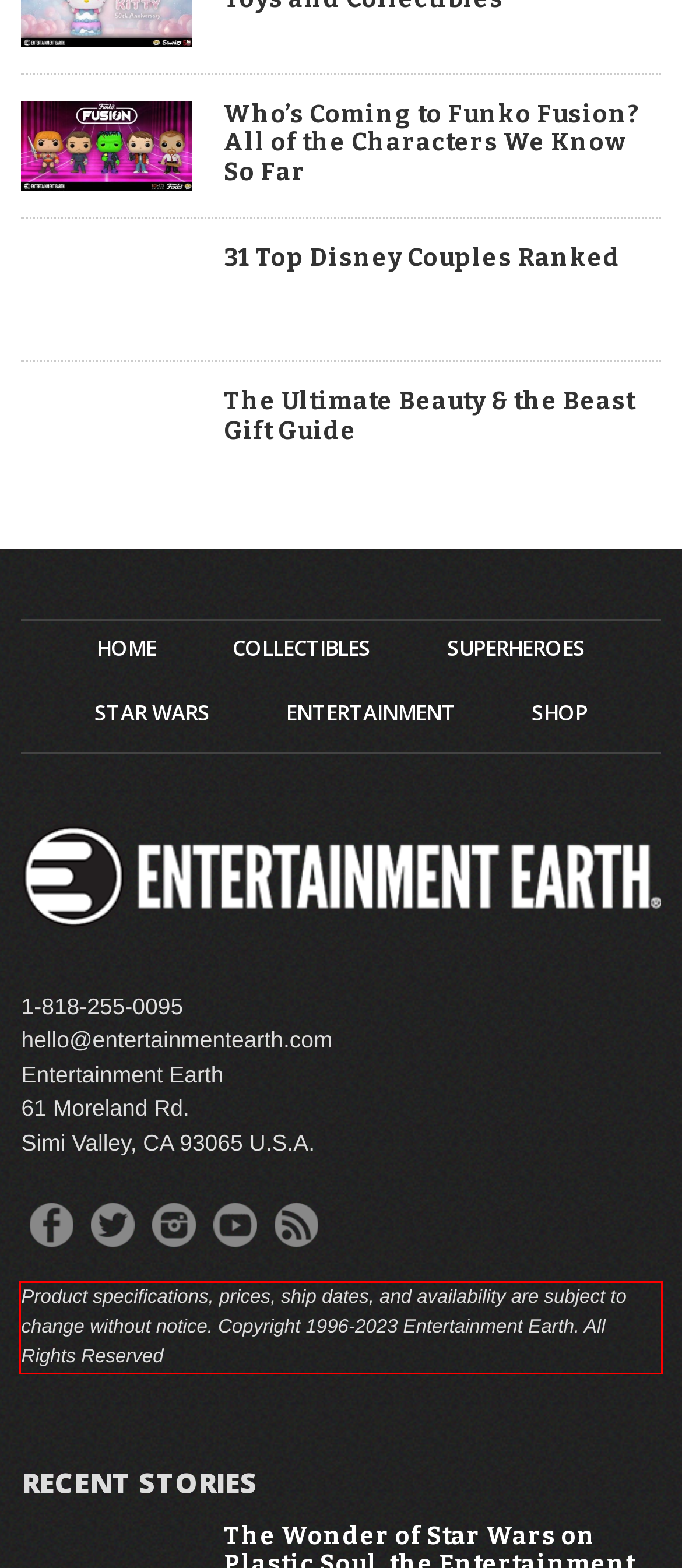Given a webpage screenshot, locate the red bounding box and extract the text content found inside it.

Product specifications, prices, ship dates, and availability are subject to change without notice. Copyright 1996-2023 Entertainment Earth. All Rights Reserved